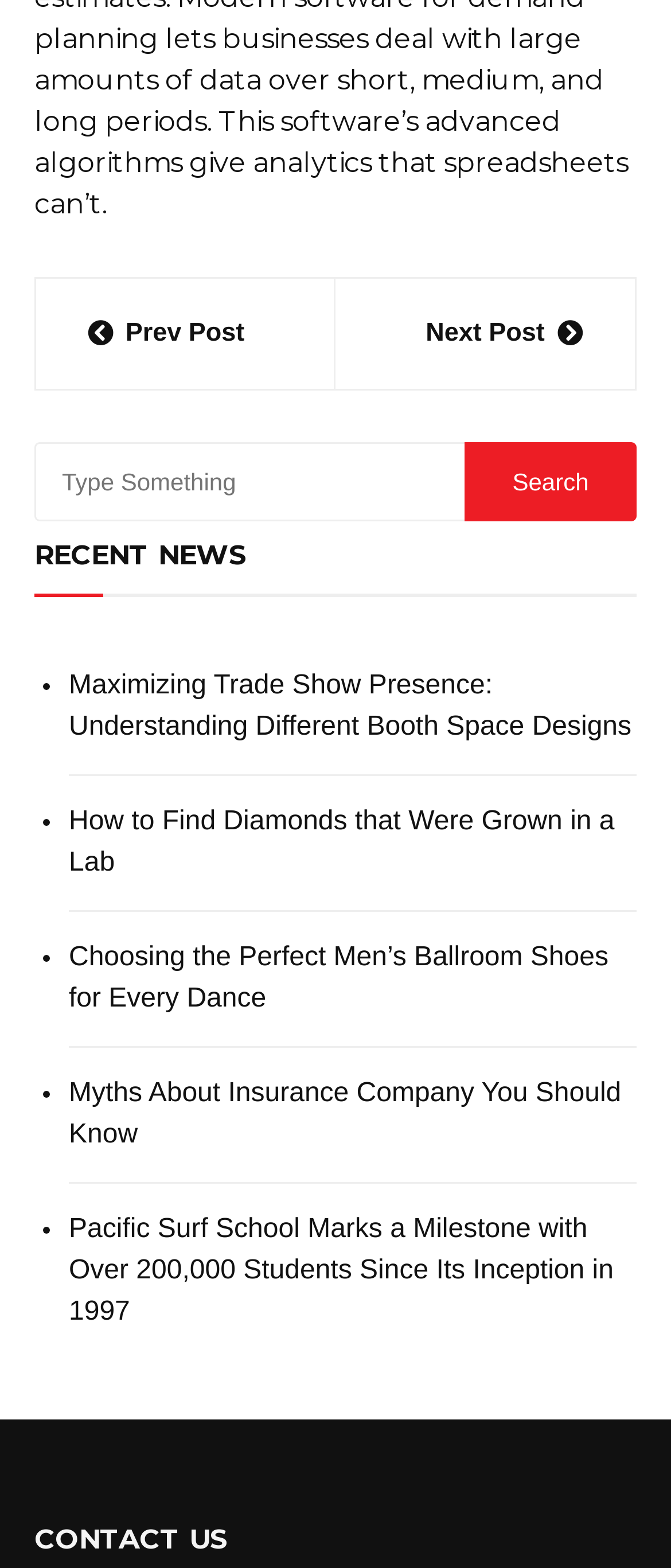Kindly provide the bounding box coordinates of the section you need to click on to fulfill the given instruction: "Contact us via email".

[0.051, 0.873, 0.949, 0.915]